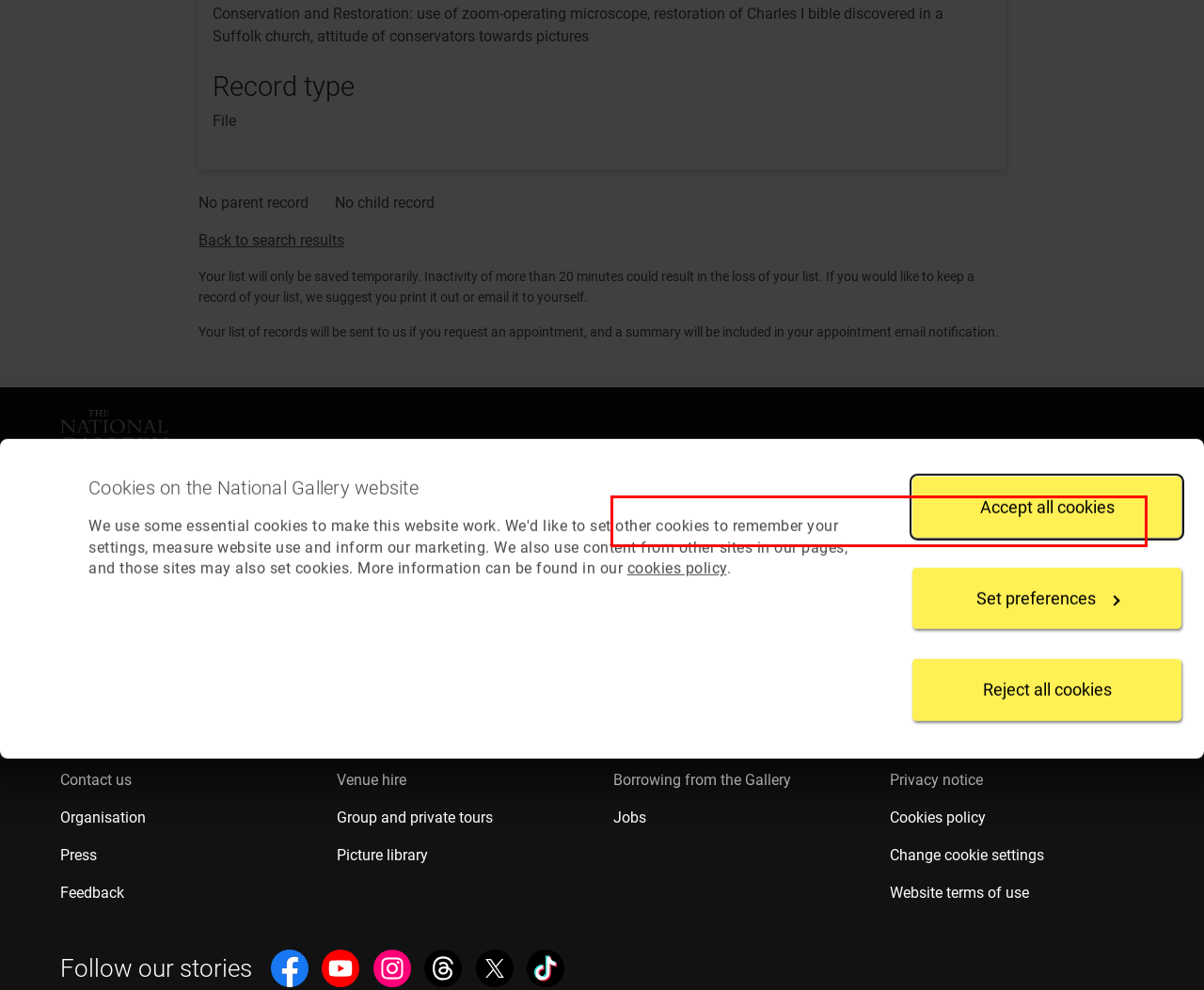You have a screenshot of a webpage with a UI element highlighted by a red bounding box. Use OCR to obtain the text within this highlighted area.

Get all the latest news from the Gallery's Bicentenary year, updates on exhibitions, plus occasional offers and information on how to support us.